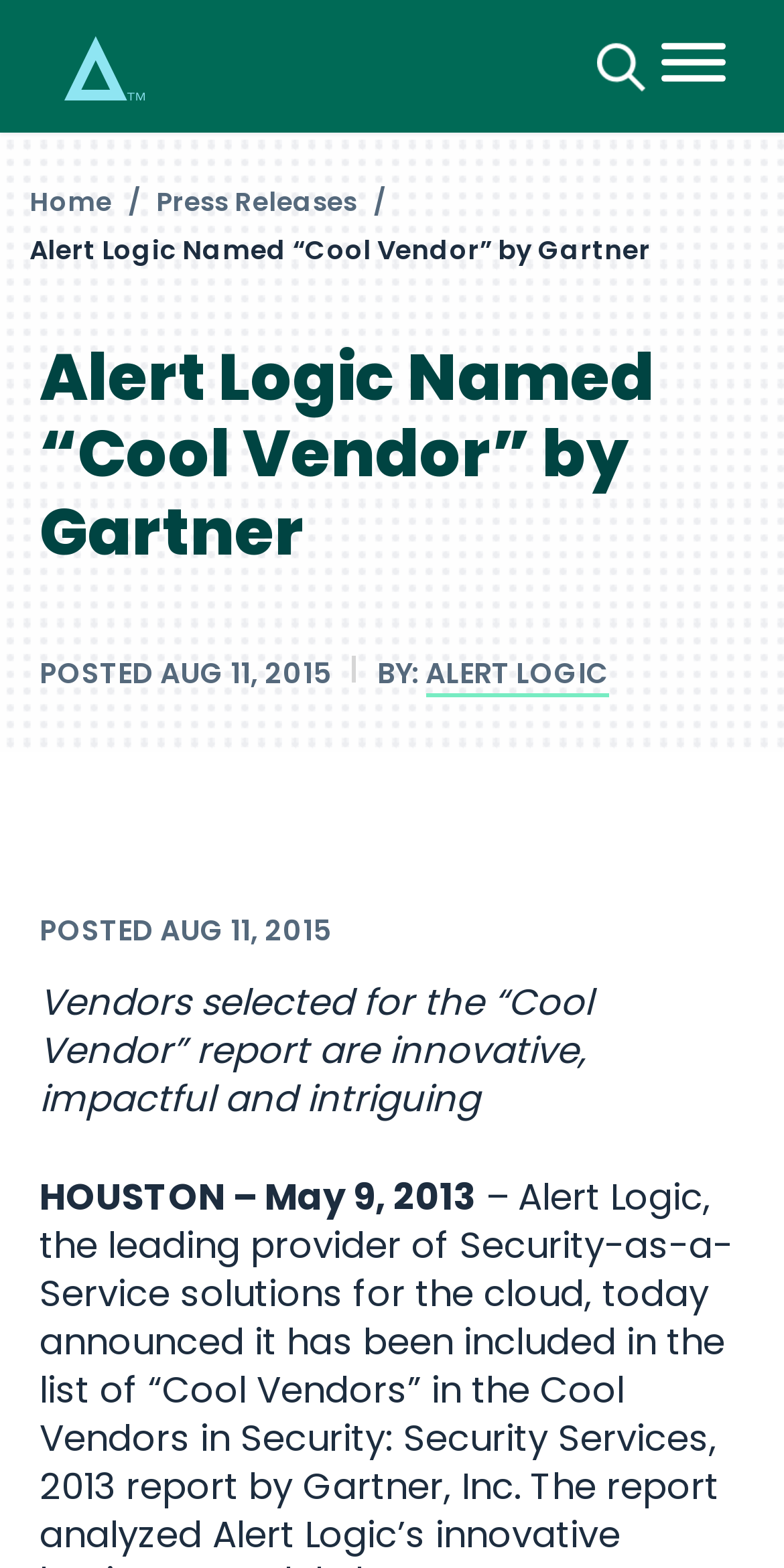What is the location mentioned in the press release?
Please give a detailed and elaborate explanation in response to the question.

I found the answer by looking at the bottom section of the webpage, where I saw a static text element with the location 'HOUSTON'.